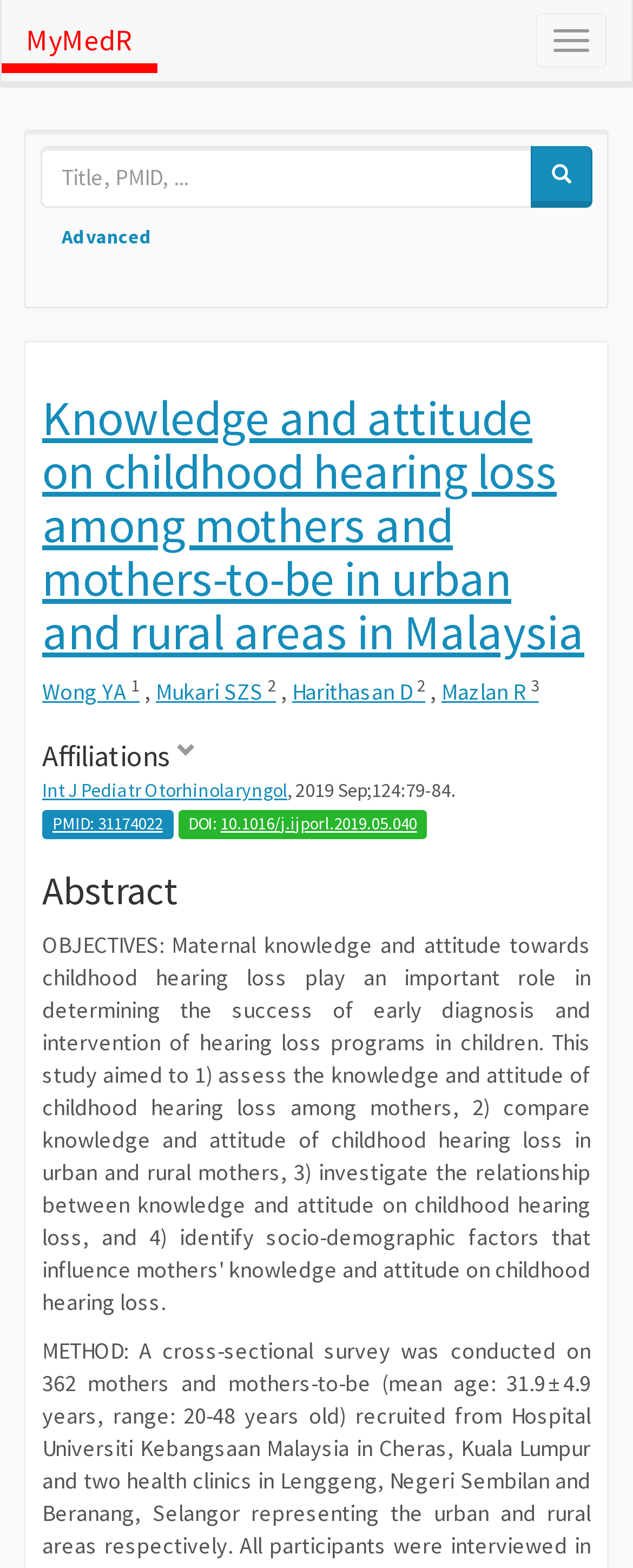Determine the bounding box of the UI component based on this description: "Harithasan D 2". The bounding box coordinates should be four float values between 0 and 1, i.e., [left, top, right, bottom].

[0.462, 0.432, 0.672, 0.45]